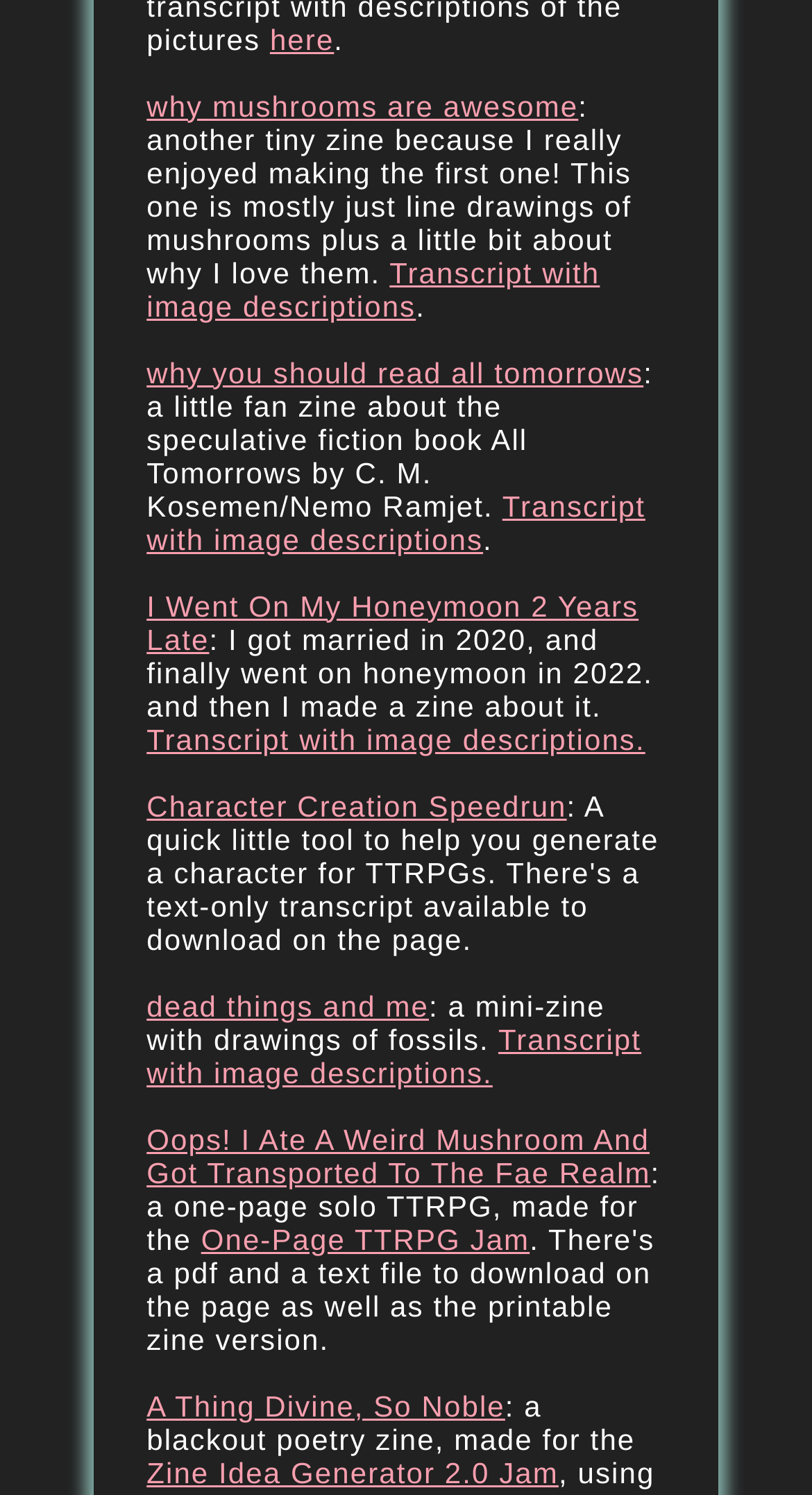Is there a zine about a personal experience?
Analyze the screenshot and provide a detailed answer to the question.

I found a link 'I Went On My Honeymoon 2 Years Late' that mentions a personal experience, so I infer that there is at least one zine about a personal experience on the webpage.